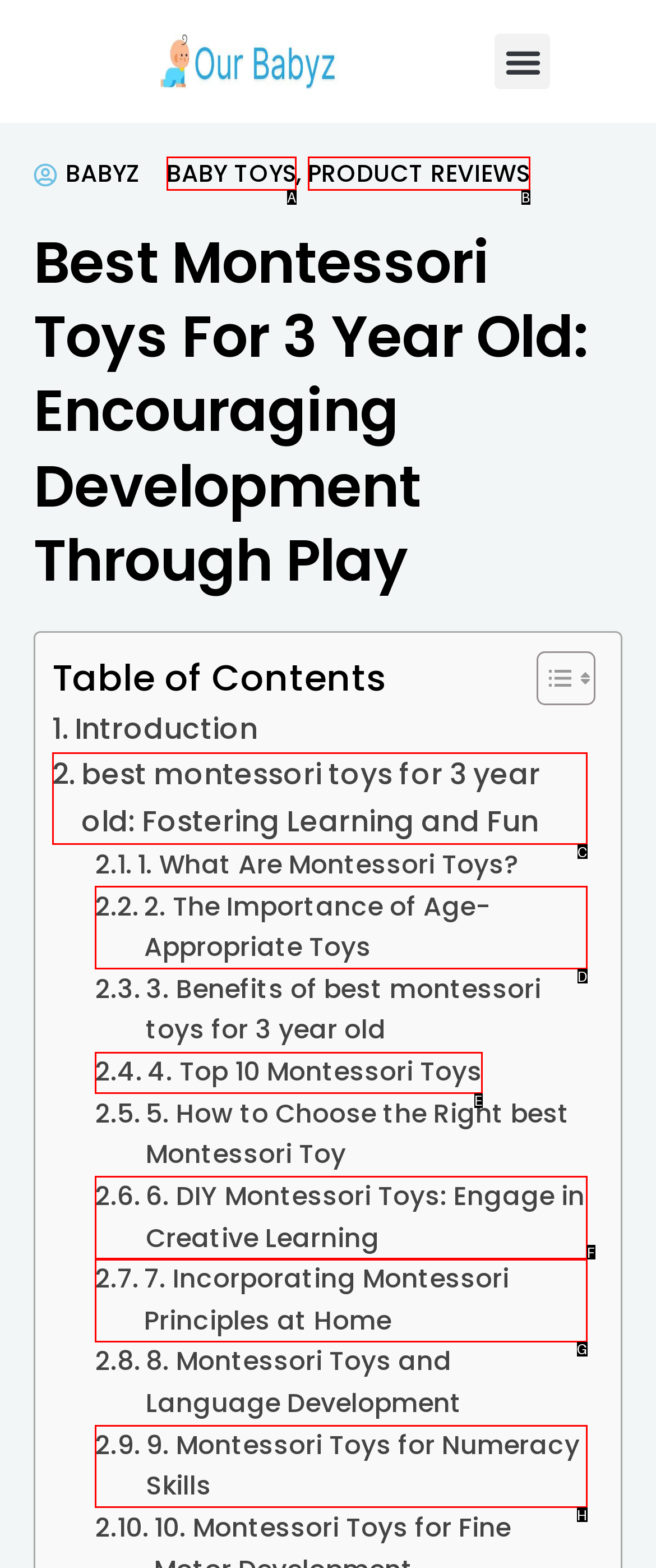Choose the option that best matches the description: 4. Top 10 Montessori Toys
Indicate the letter of the matching option directly.

E